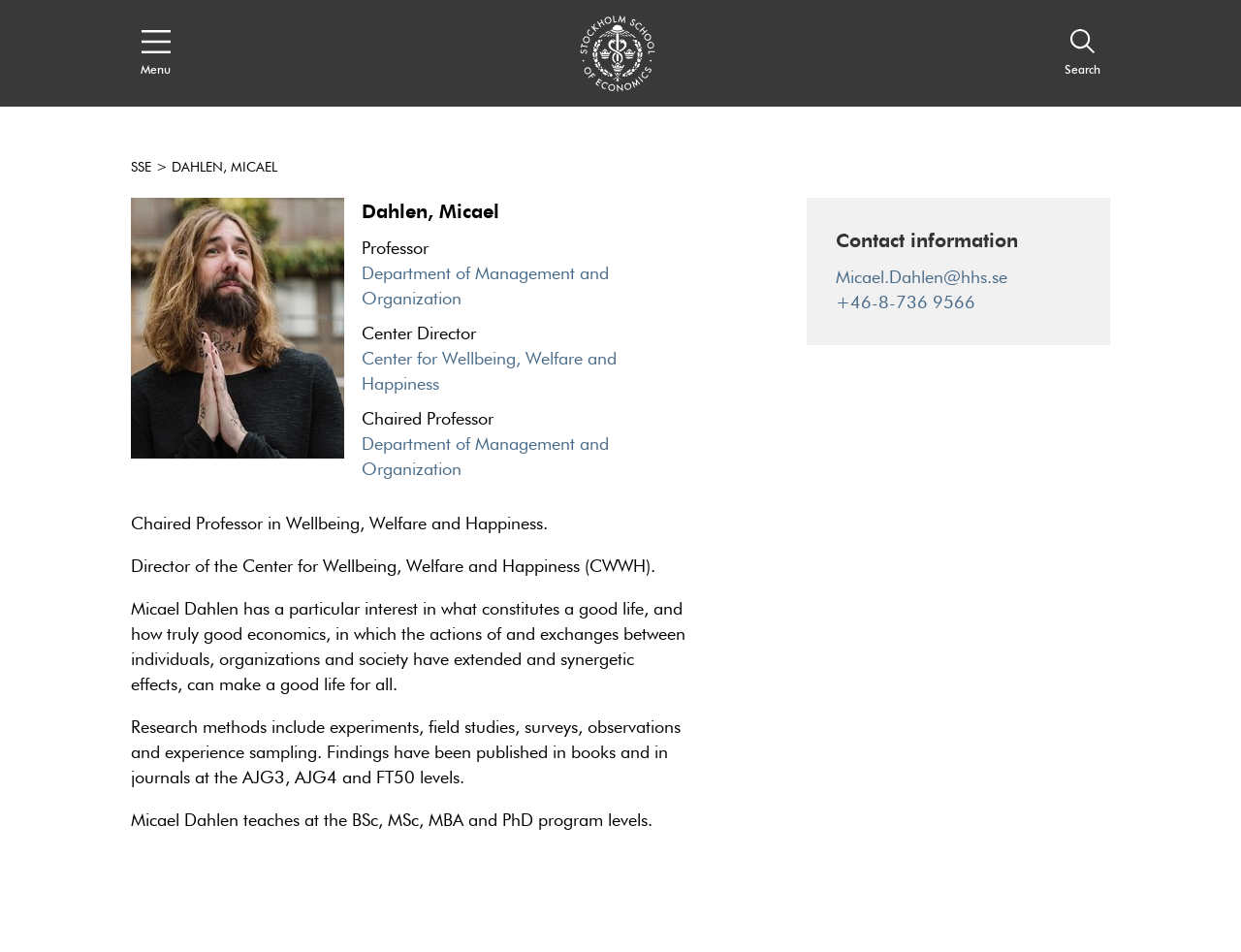Please identify the bounding box coordinates of the element on the webpage that should be clicked to follow this instruction: "Call Micael Dahlen". The bounding box coordinates should be given as four float numbers between 0 and 1, formatted as [left, top, right, bottom].

[0.673, 0.309, 0.786, 0.327]